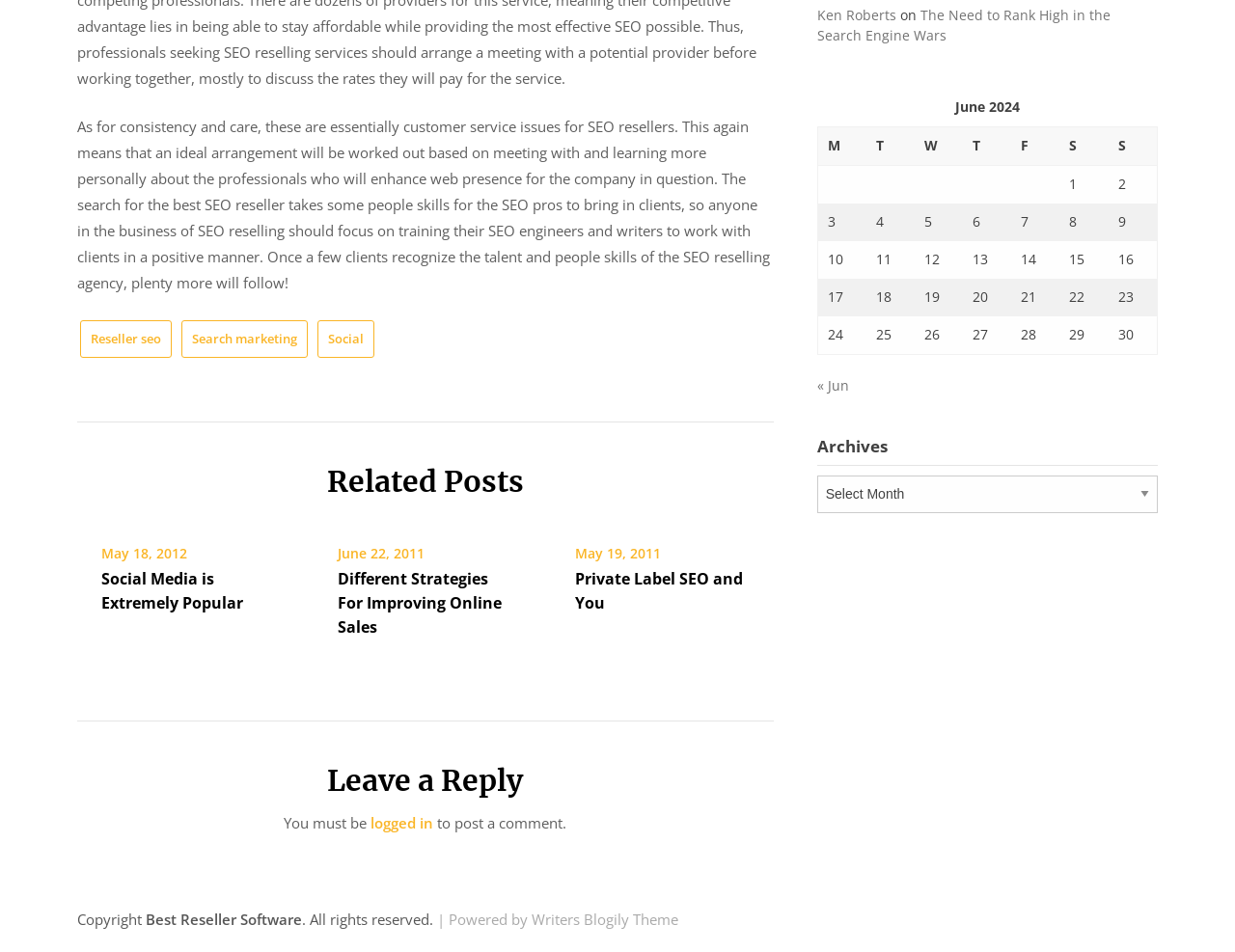Determine the bounding box coordinates (top-left x, top-left y, bottom-right x, bottom-right y) of the UI element described in the following text: « Jun

[0.661, 0.396, 0.687, 0.415]